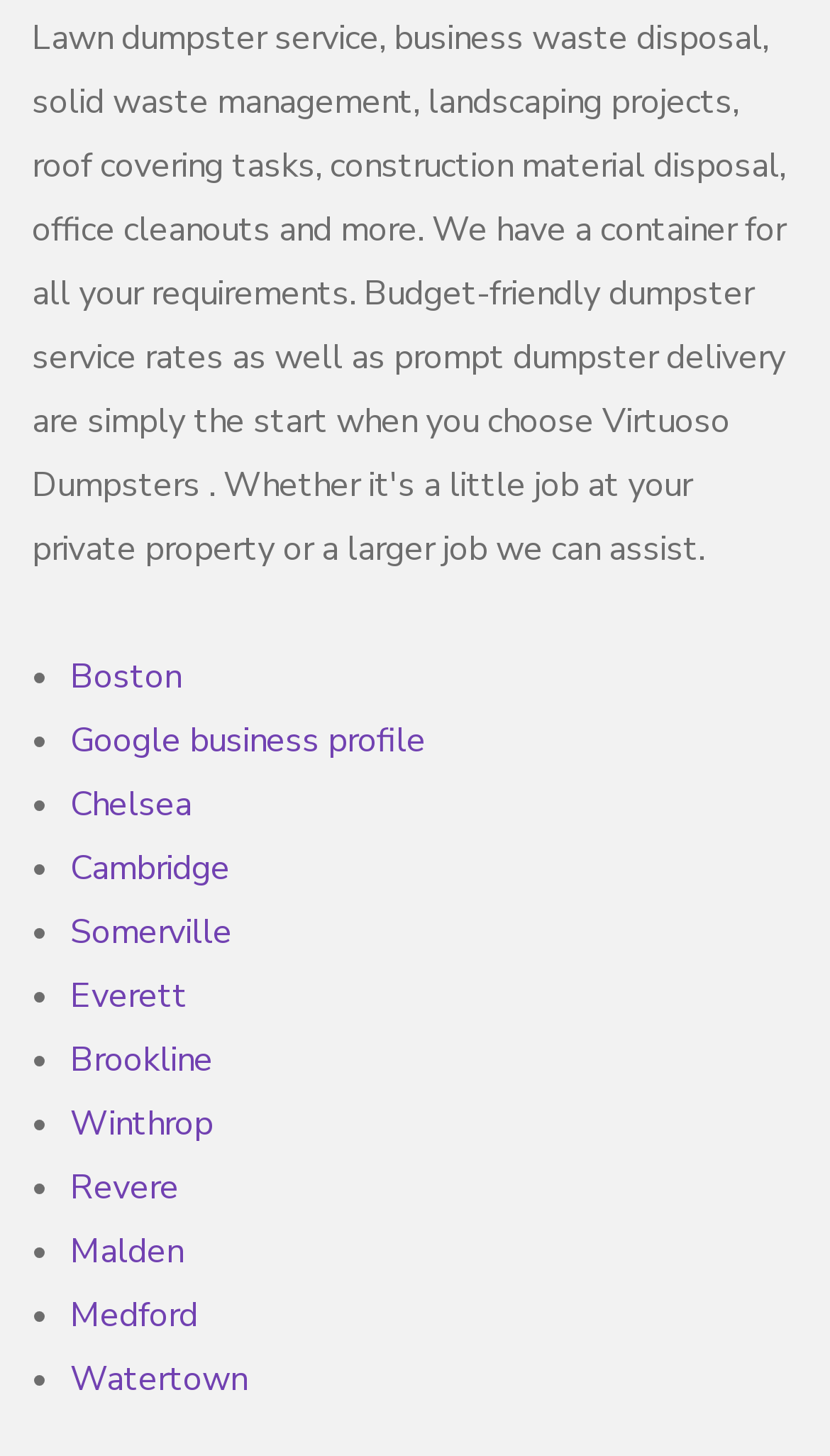Please answer the following question using a single word or phrase: 
Are the cities listed in alphabetical order?

Yes